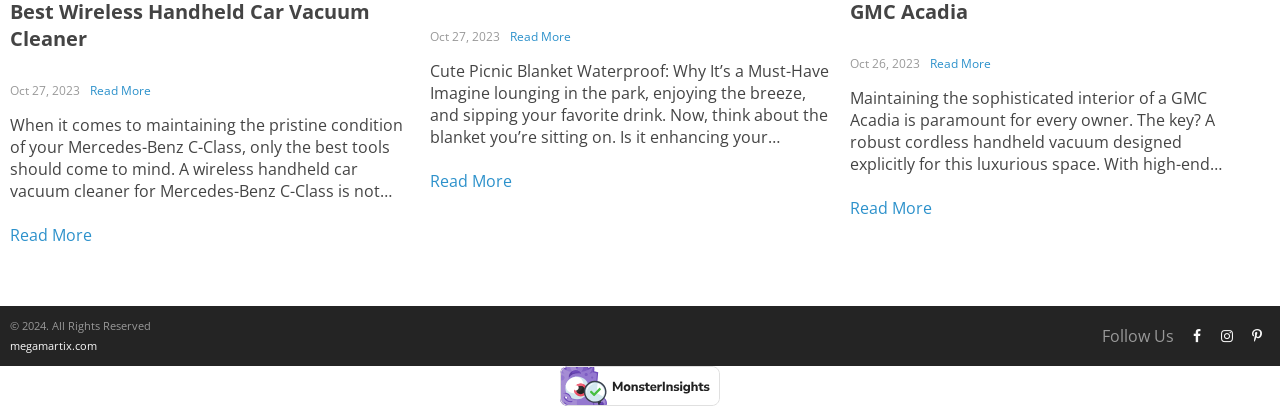Locate the bounding box coordinates of the element's region that should be clicked to carry out the following instruction: "Read more about Mercedes-Benz C-Class". The coordinates need to be four float numbers between 0 and 1, i.e., [left, top, right, bottom].

[0.008, 0.2, 0.118, 0.241]